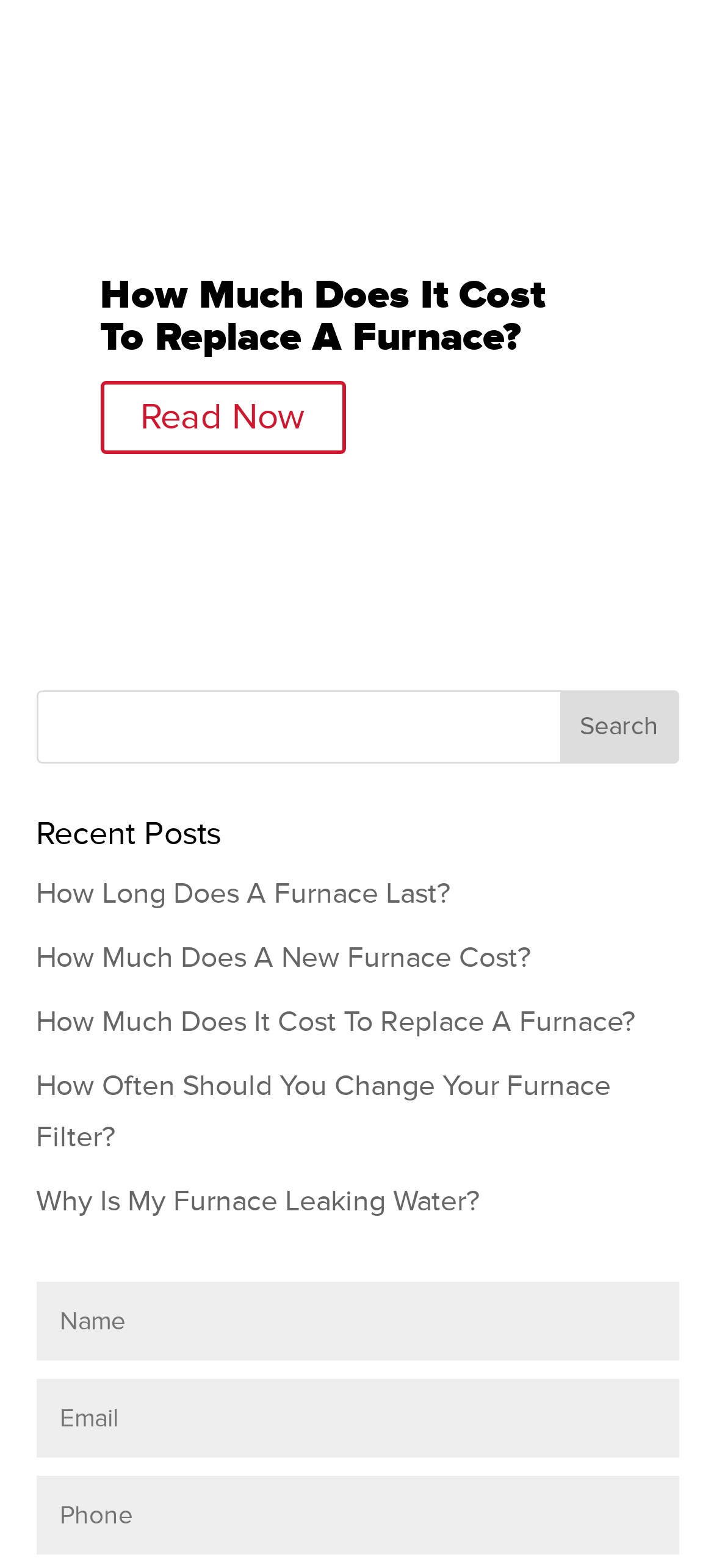Using the provided element description: "value="Search"", determine the bounding box coordinates of the corresponding UI element in the screenshot.

[0.784, 0.44, 0.95, 0.487]